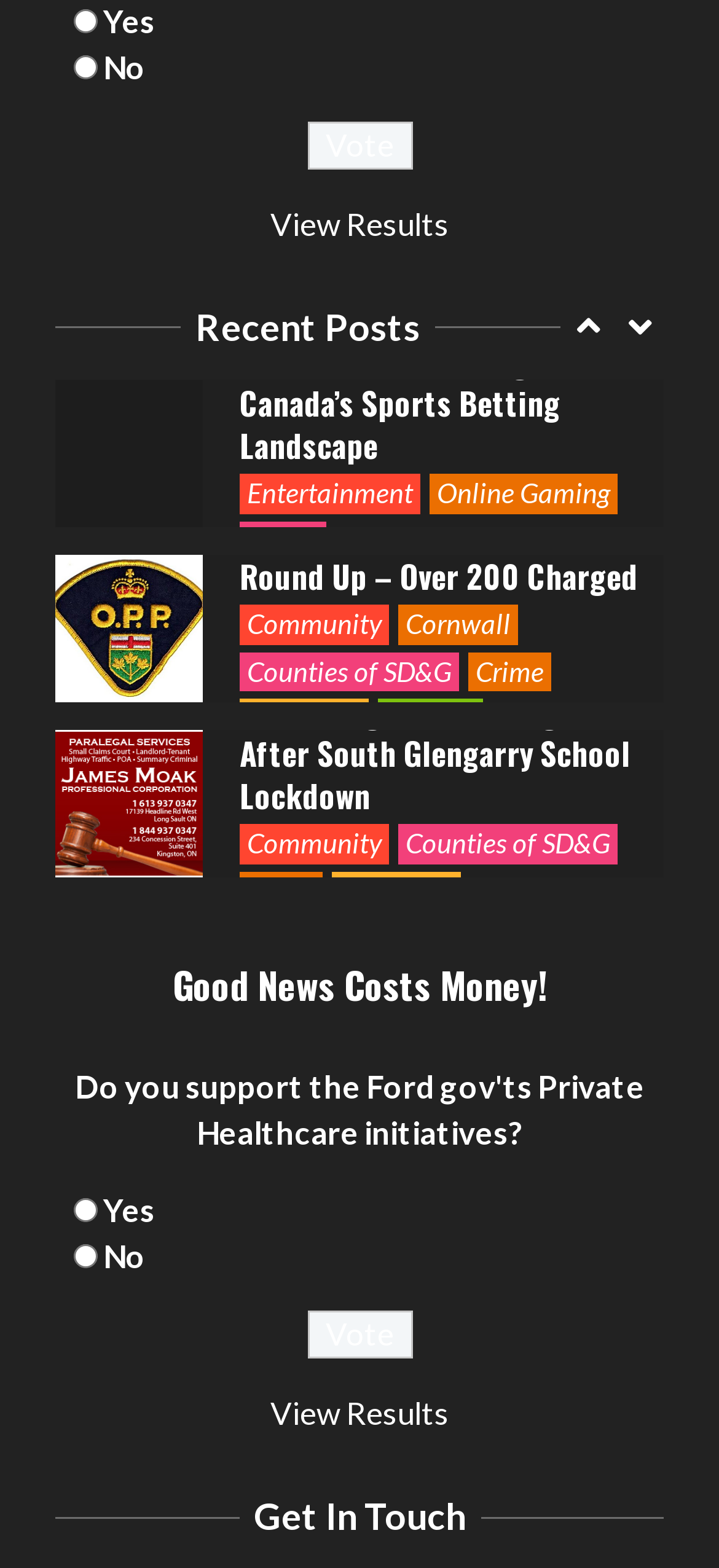Please locate the clickable area by providing the bounding box coordinates to follow this instruction: "Vote".

[0.427, 0.078, 0.573, 0.108]